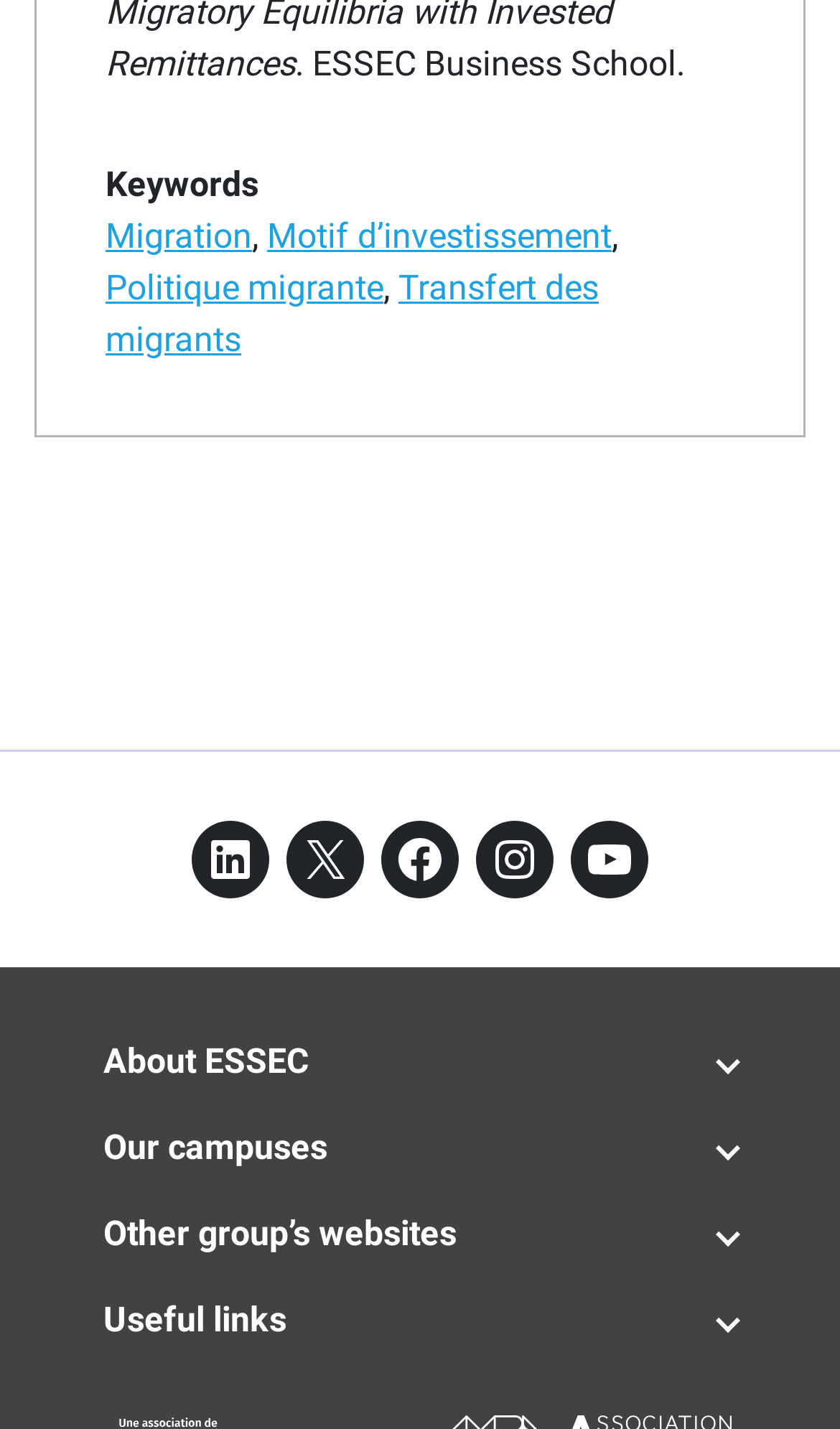Identify the bounding box coordinates of the clickable region necessary to fulfill the following instruction: "Click on Migration". The bounding box coordinates should be four float numbers between 0 and 1, i.e., [left, top, right, bottom].

[0.126, 0.15, 0.3, 0.179]